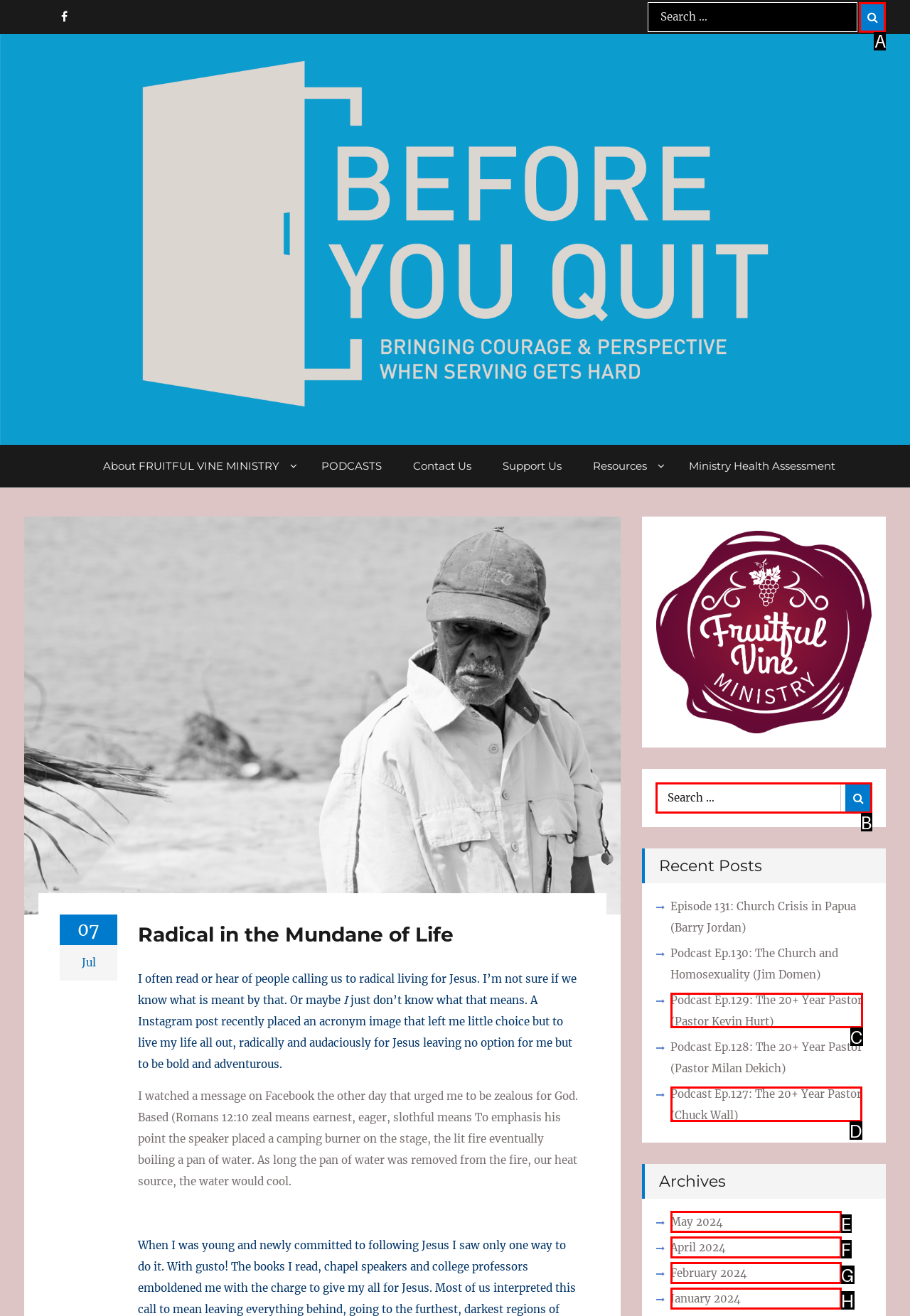Given the task: Search for something again, tell me which HTML element to click on.
Answer with the letter of the correct option from the given choices.

B